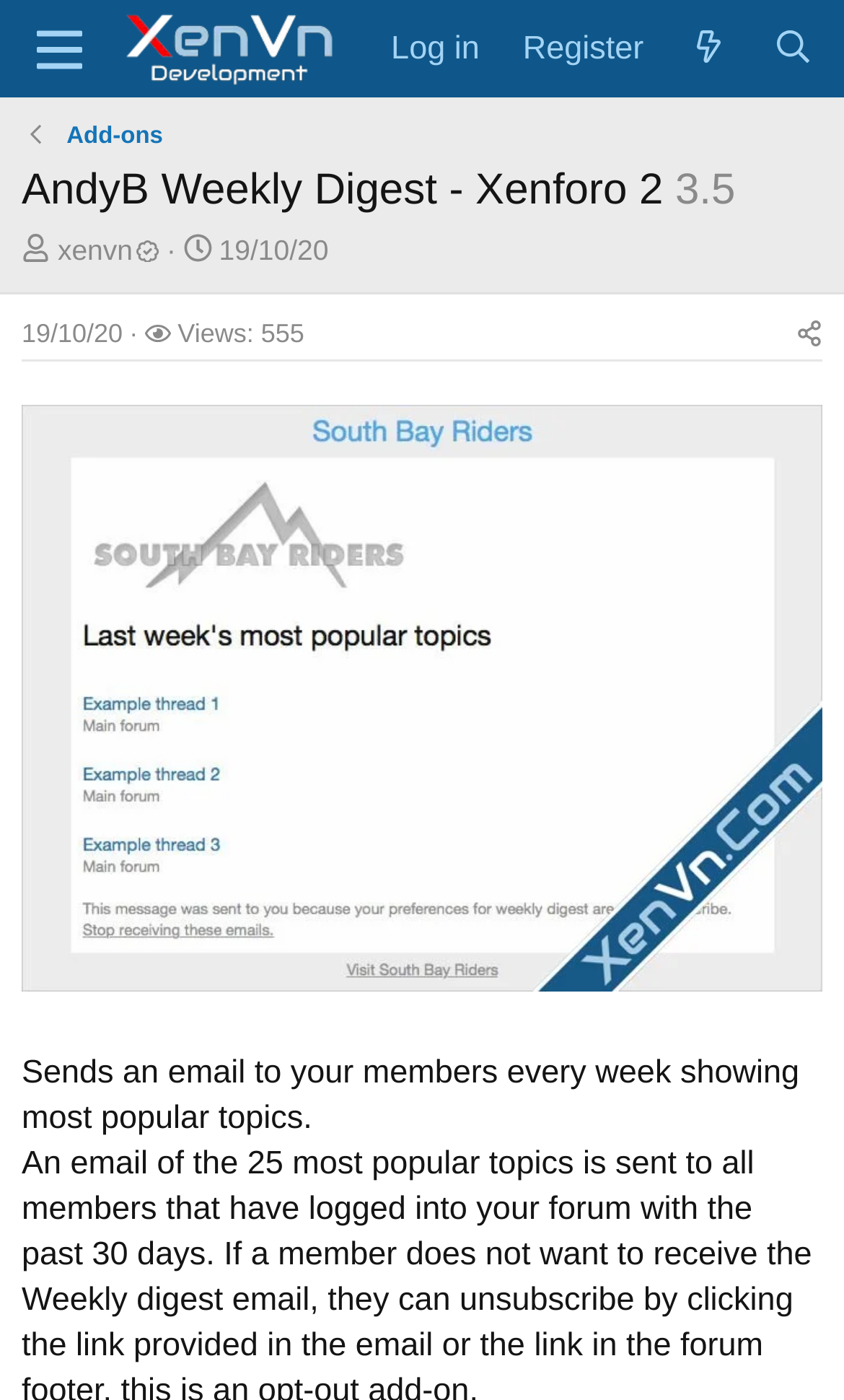Determine the coordinates of the bounding box that should be clicked to complete the instruction: "Search for something". The coordinates should be represented by four float numbers between 0 and 1: [left, top, right, bottom].

[0.889, 0.006, 0.99, 0.063]